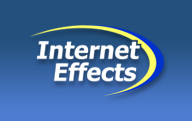Please provide a short answer using a single word or phrase for the question:
What services are offered by Internet Effects?

Web development, web hosting, and email configuration